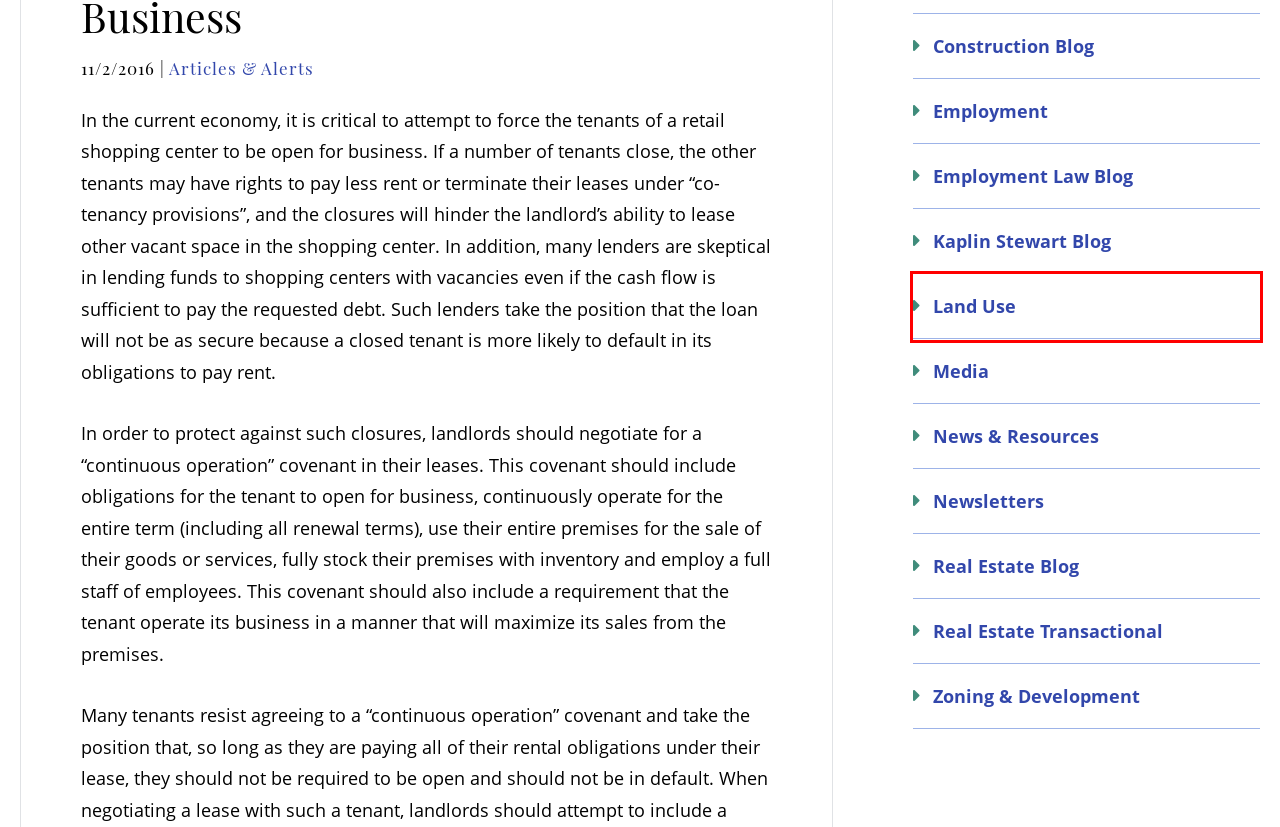You are given a screenshot depicting a webpage with a red bounding box around a UI element. Select the description that best corresponds to the new webpage after clicking the selected element. Here are the choices:
A. Zoning & Development Archives - Kaplin Stewart
B. News & Resources Archives - Kaplin Stewart
C. Media Archives - Kaplin Stewart
D. Kaplin Stewart Blog Archives - Kaplin Stewart
E. Land Use Archives - Kaplin Stewart
F. Employment Archives - Kaplin Stewart
G. Real Estate Transactional Archives - Kaplin Stewart
H. Construction Blog Archives - Kaplin Stewart

E